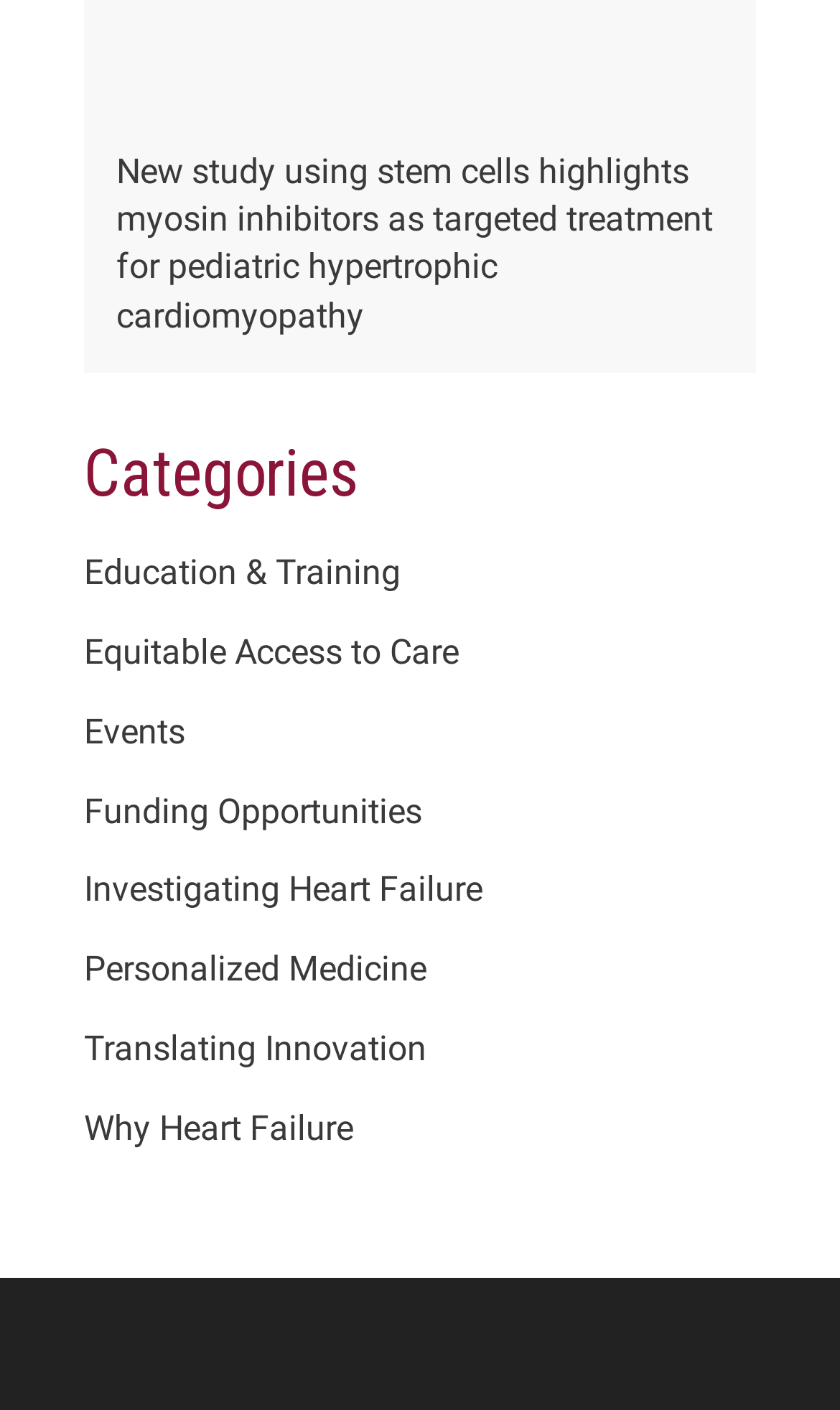From the given element description: "Events", find the bounding box for the UI element. Provide the coordinates as four float numbers between 0 and 1, in the order [left, top, right, bottom].

[0.1, 0.504, 0.221, 0.535]